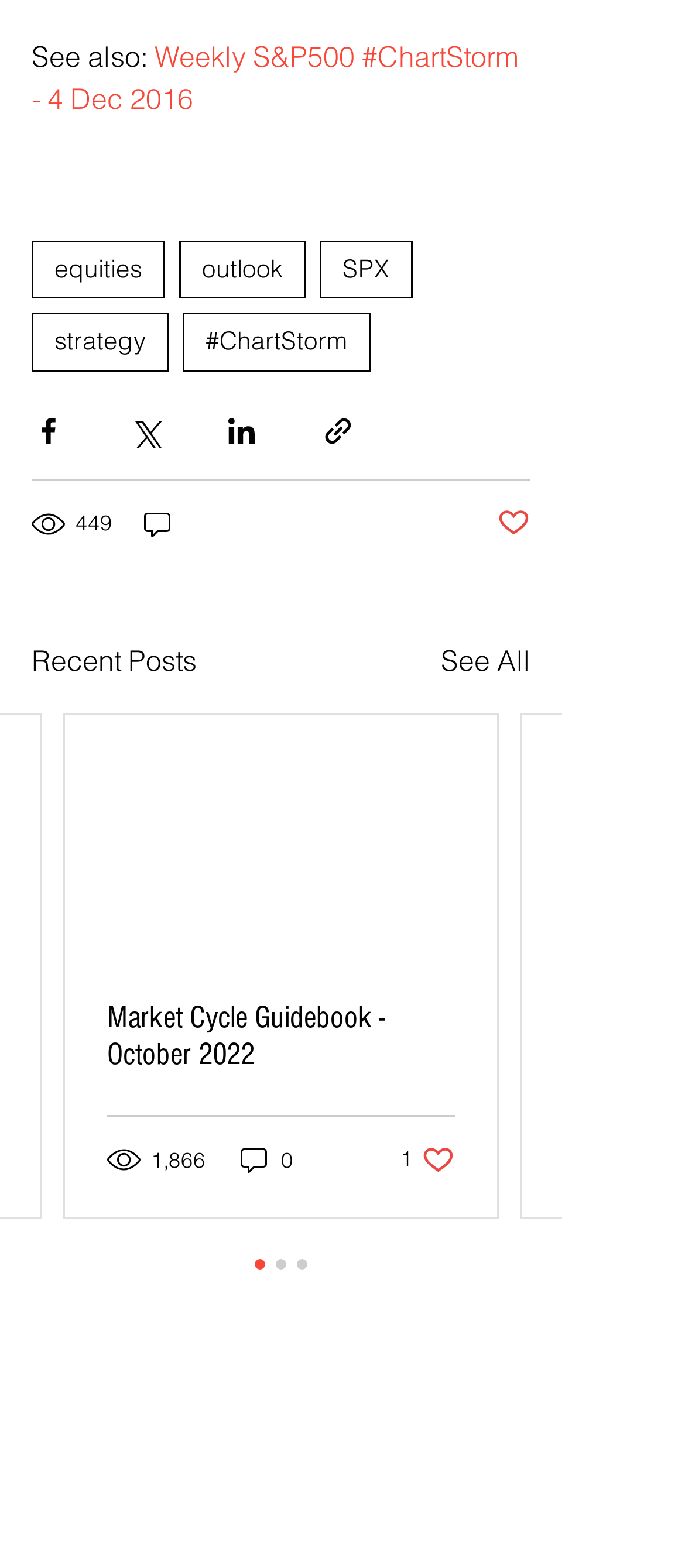What is the topic of the first link?
Please answer using one word or phrase, based on the screenshot.

Weekly S&P500 #ChartStorm